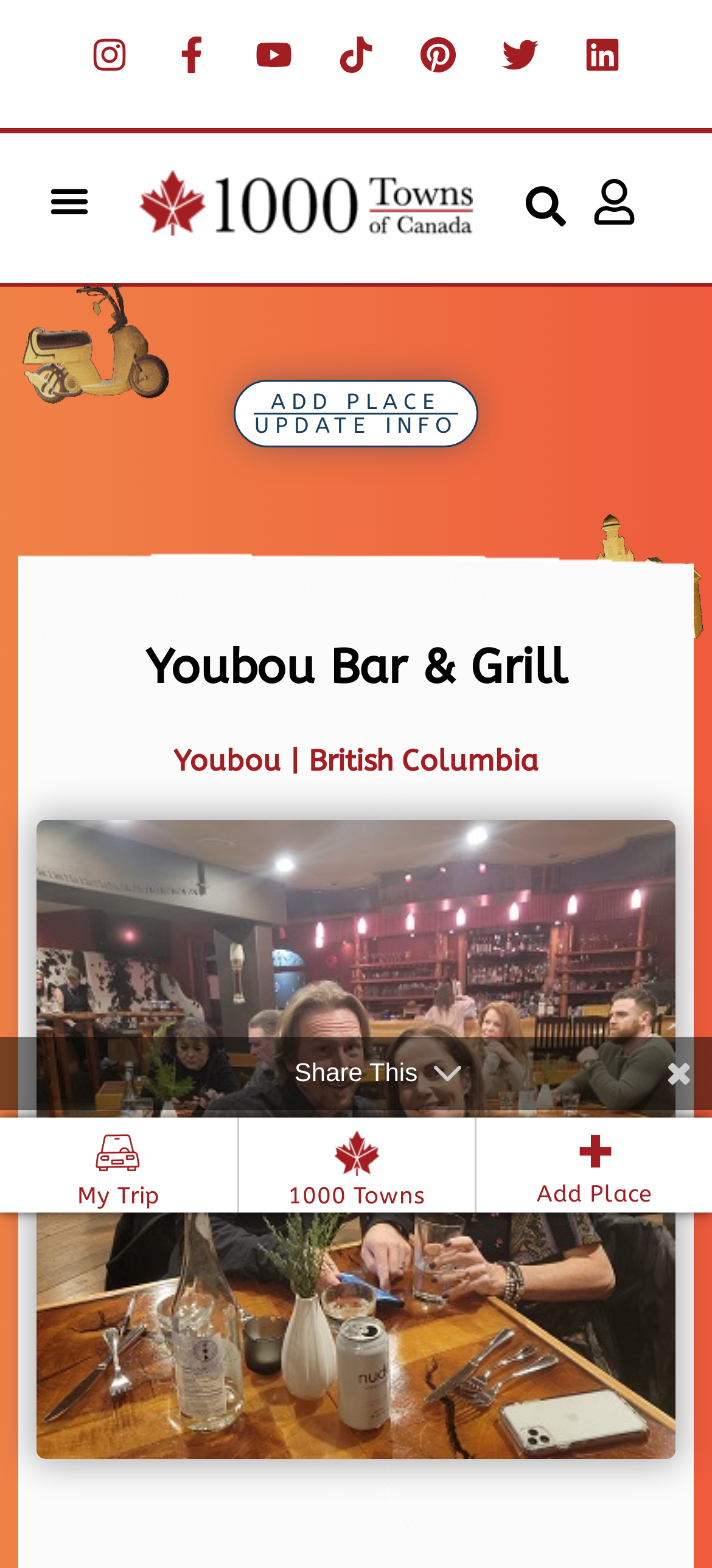Use one word or a short phrase to answer the question provided: 
What is the name of the bar and grill?

Youbou Bar & Grill